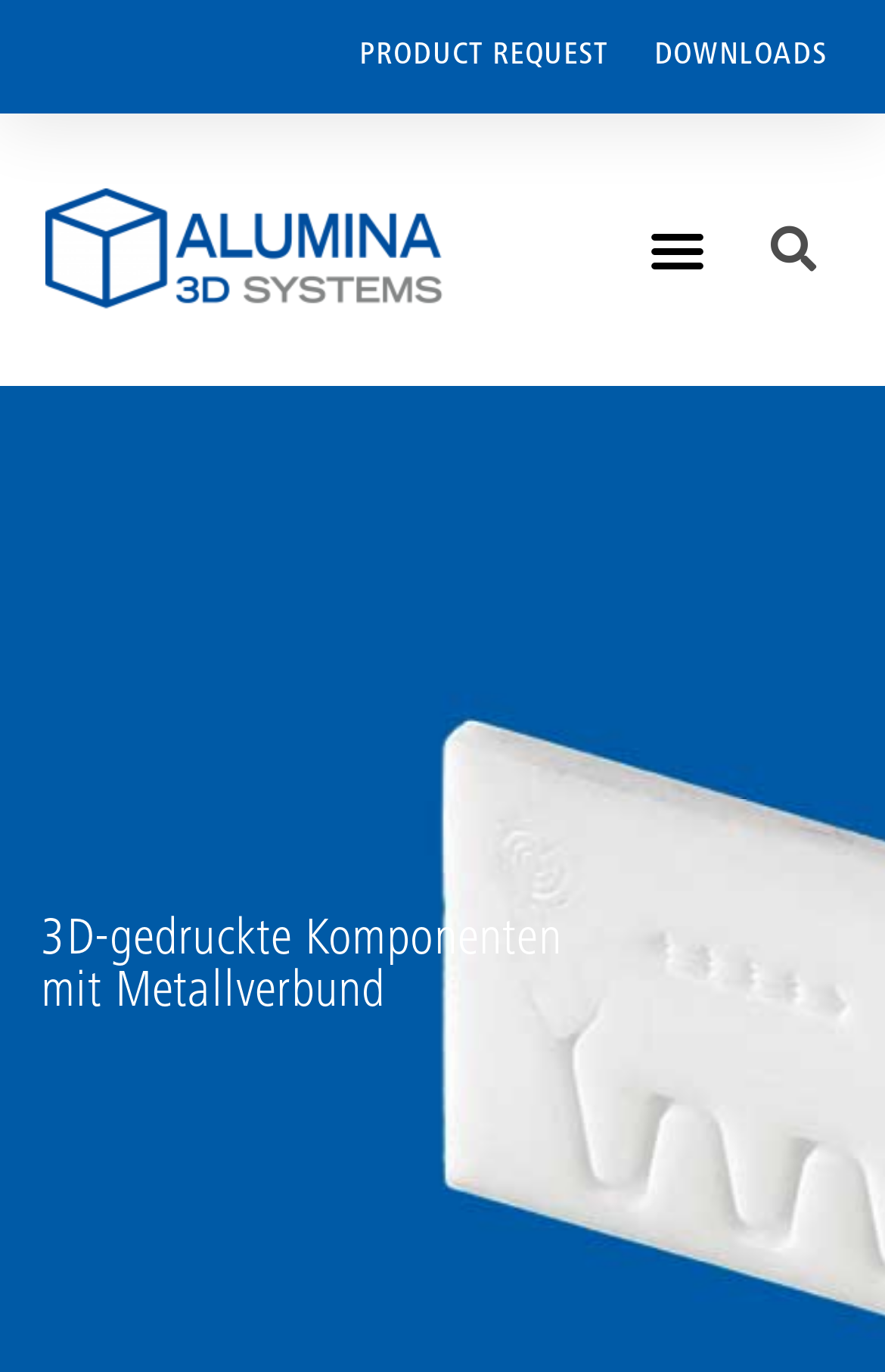Refer to the image and answer the question with as much detail as possible: What is the purpose of the search bar?

The presence of a search bar on the webpage suggests that it is intended for users to search the website for specific content or products. This is a common feature on many websites, and its purpose is to facilitate quick searching.